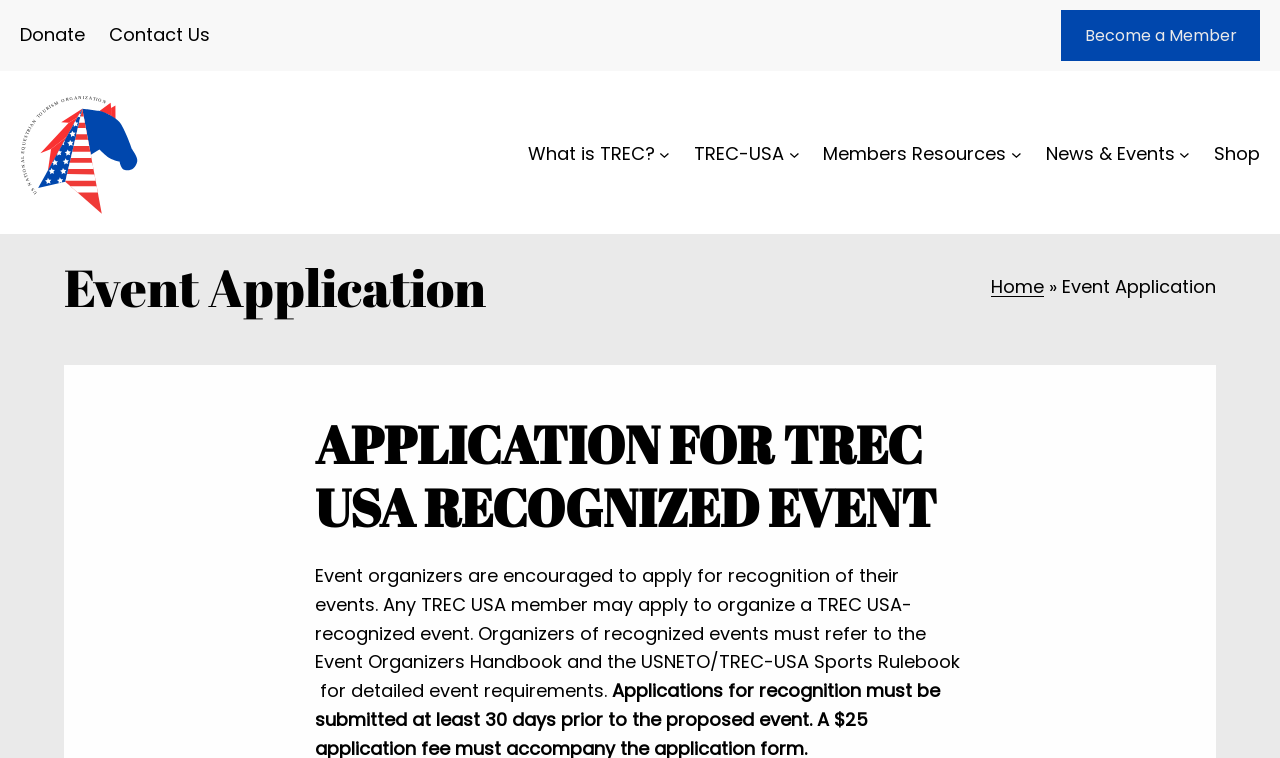Find the bounding box coordinates of the element to click in order to complete this instruction: "Click Home". The bounding box coordinates must be four float numbers between 0 and 1, denoted as [left, top, right, bottom].

[0.774, 0.361, 0.816, 0.394]